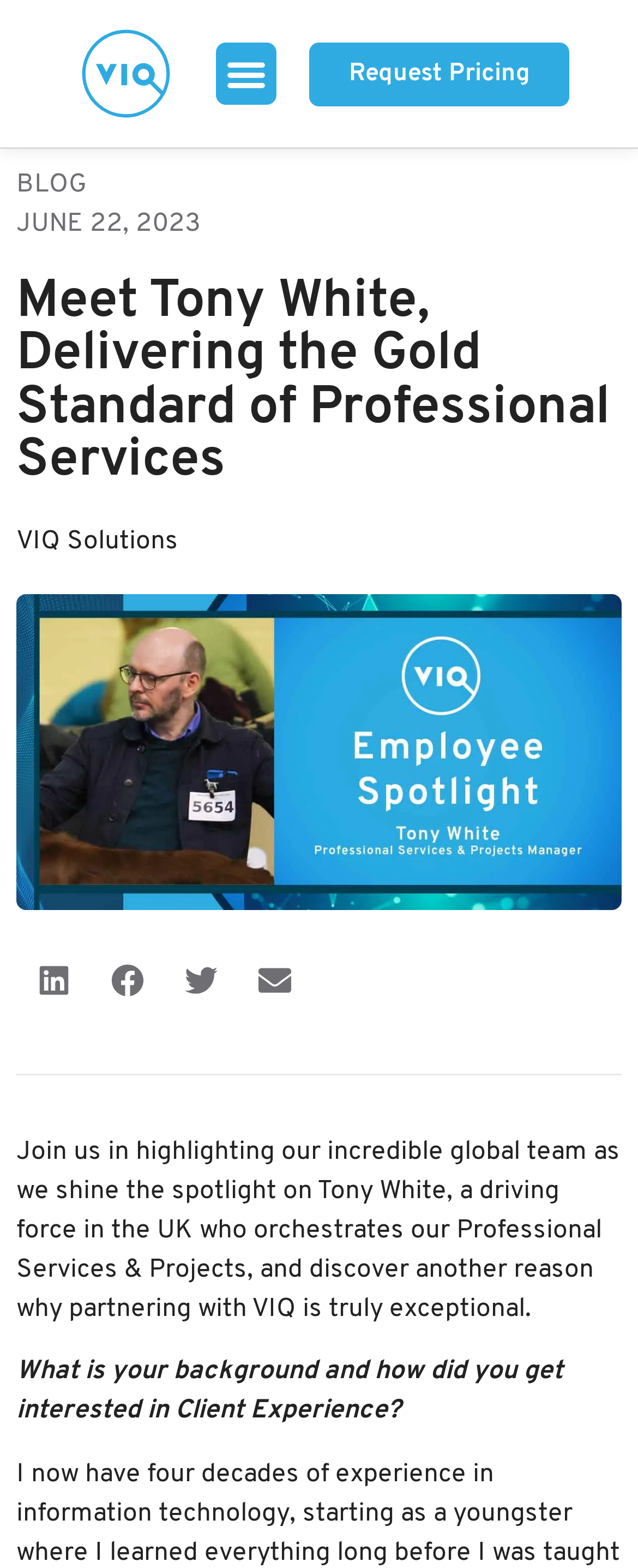Find and provide the bounding box coordinates for the UI element described with: "Menu".

[0.334, 0.027, 0.43, 0.067]